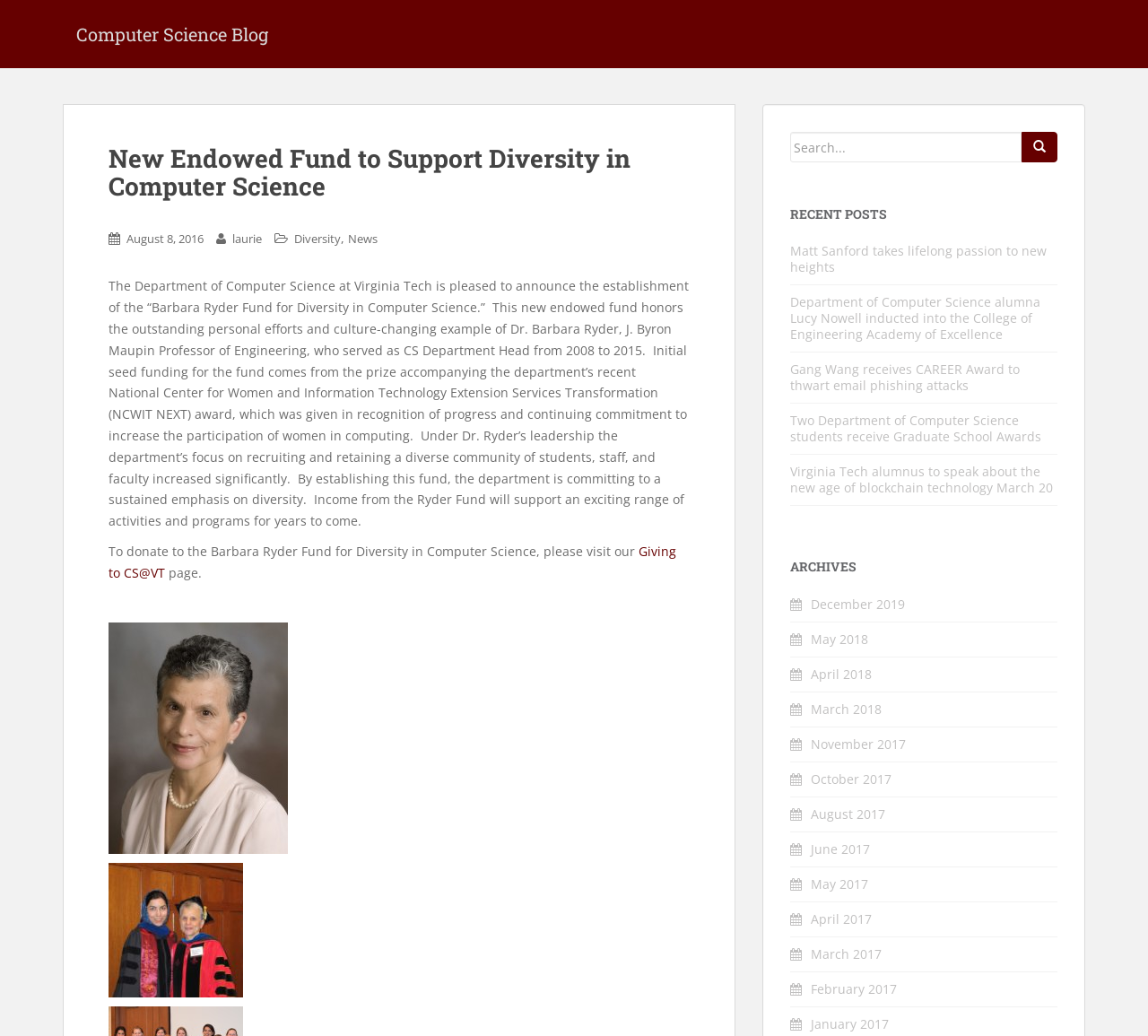Please identify the bounding box coordinates of the region to click in order to complete the given instruction: "View recent posts". The coordinates should be four float numbers between 0 and 1, i.e., [left, top, right, bottom].

[0.688, 0.2, 0.921, 0.213]